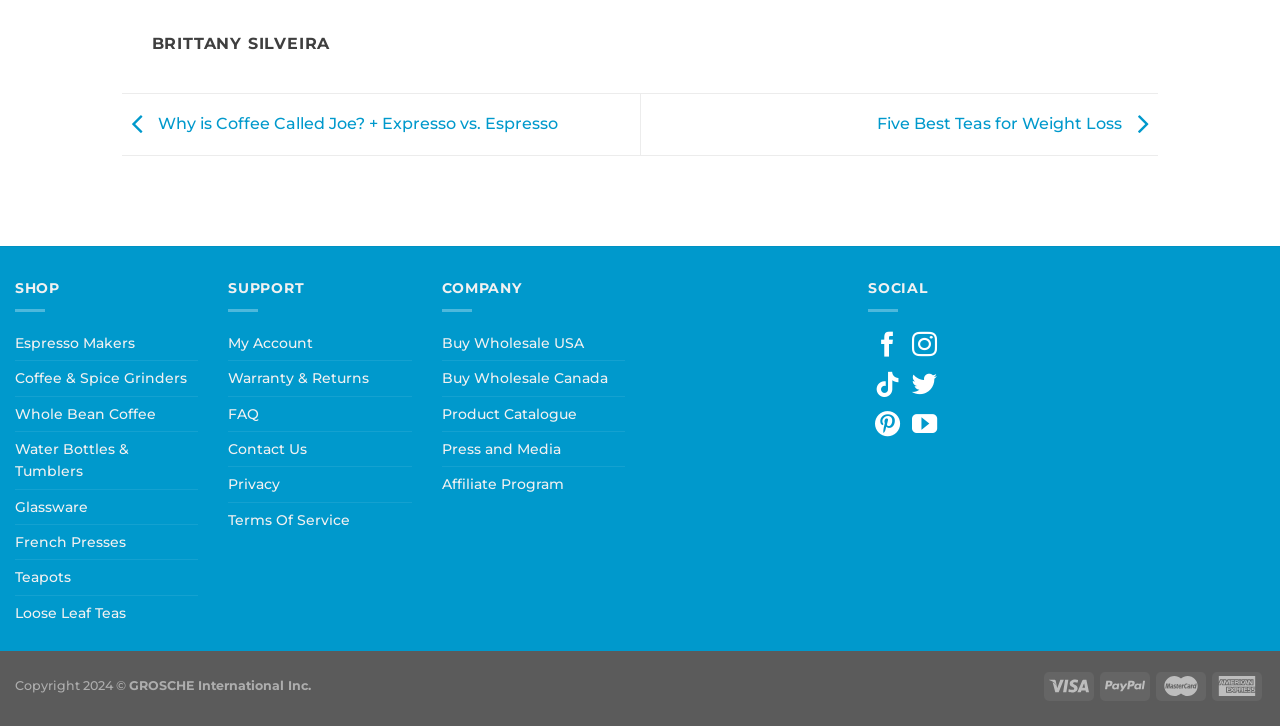Please answer the following question using a single word or phrase: 
What is the name of the person on the webpage?

Brittany Silveira